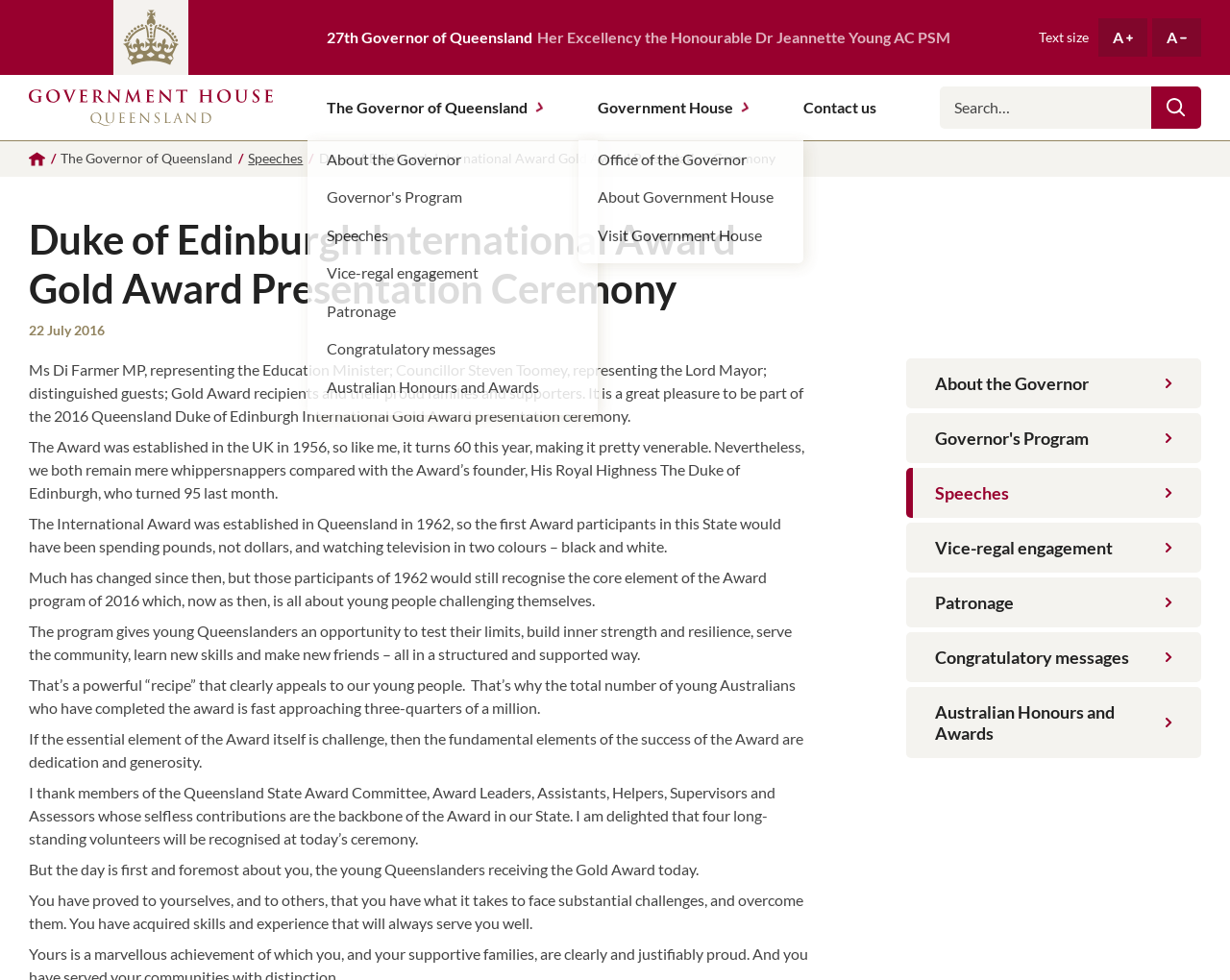Please extract the webpage's main title and generate its text content.

Duke of Edinburgh International Award Gold Award Presentation Ceremony